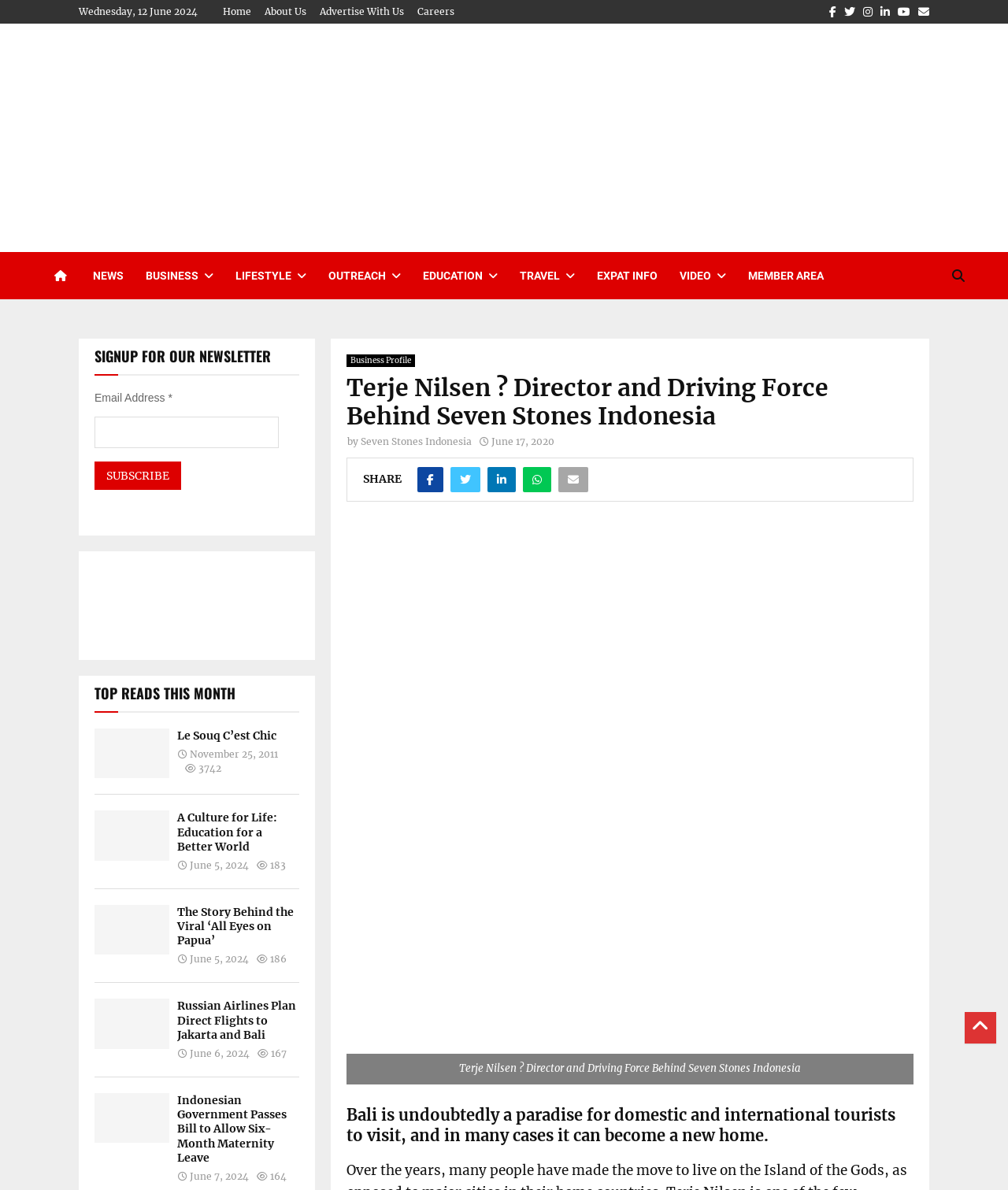Please pinpoint the bounding box coordinates for the region I should click to adhere to this instruction: "Subscribe to the newsletter".

[0.094, 0.388, 0.18, 0.412]